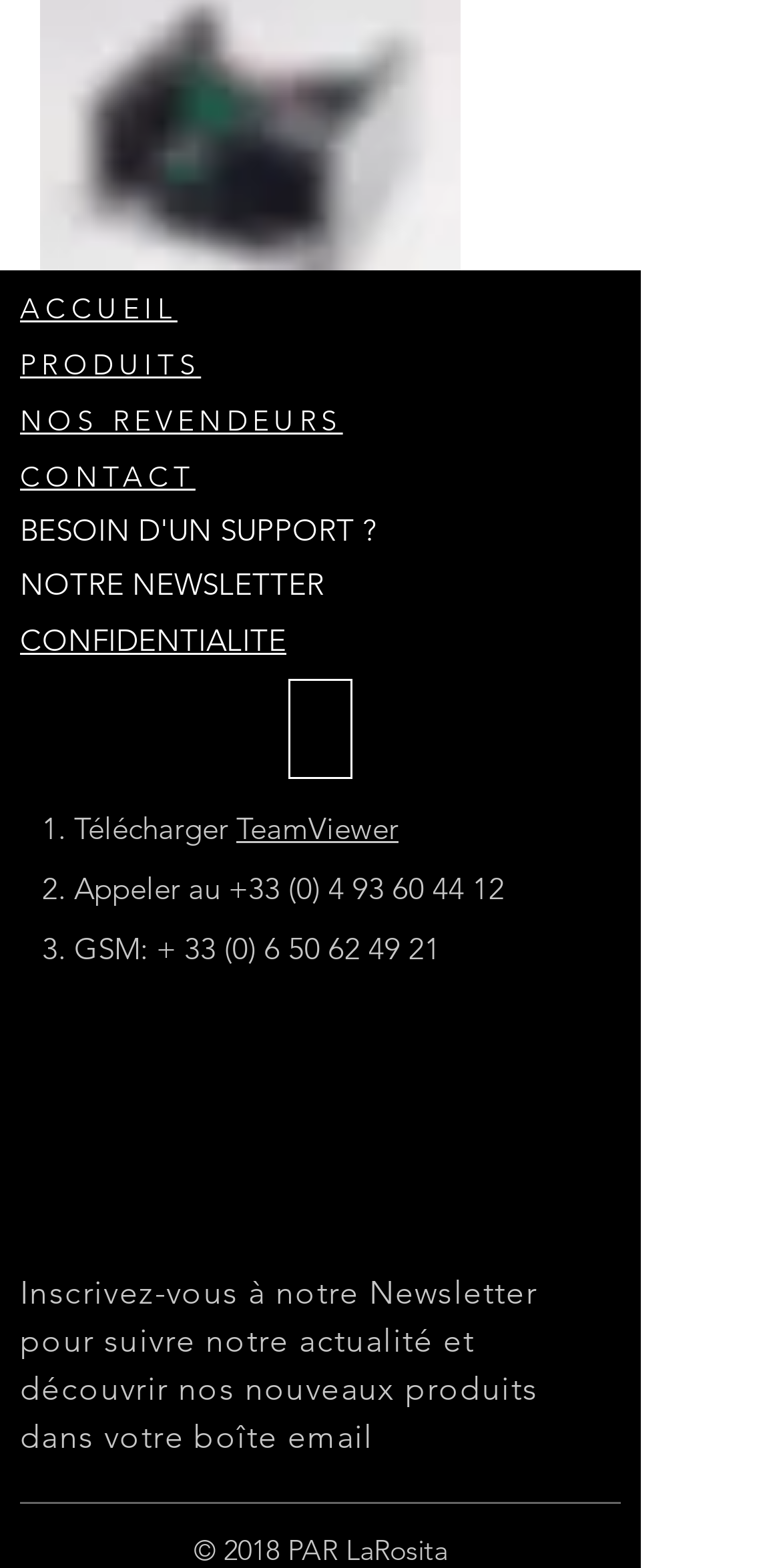Refer to the screenshot and answer the following question in detail:
What is the first menu item?

The first menu item is 'ACCUEIL' which is a link element located at the top left of the webpage with a bounding box of [0.026, 0.185, 0.227, 0.208].